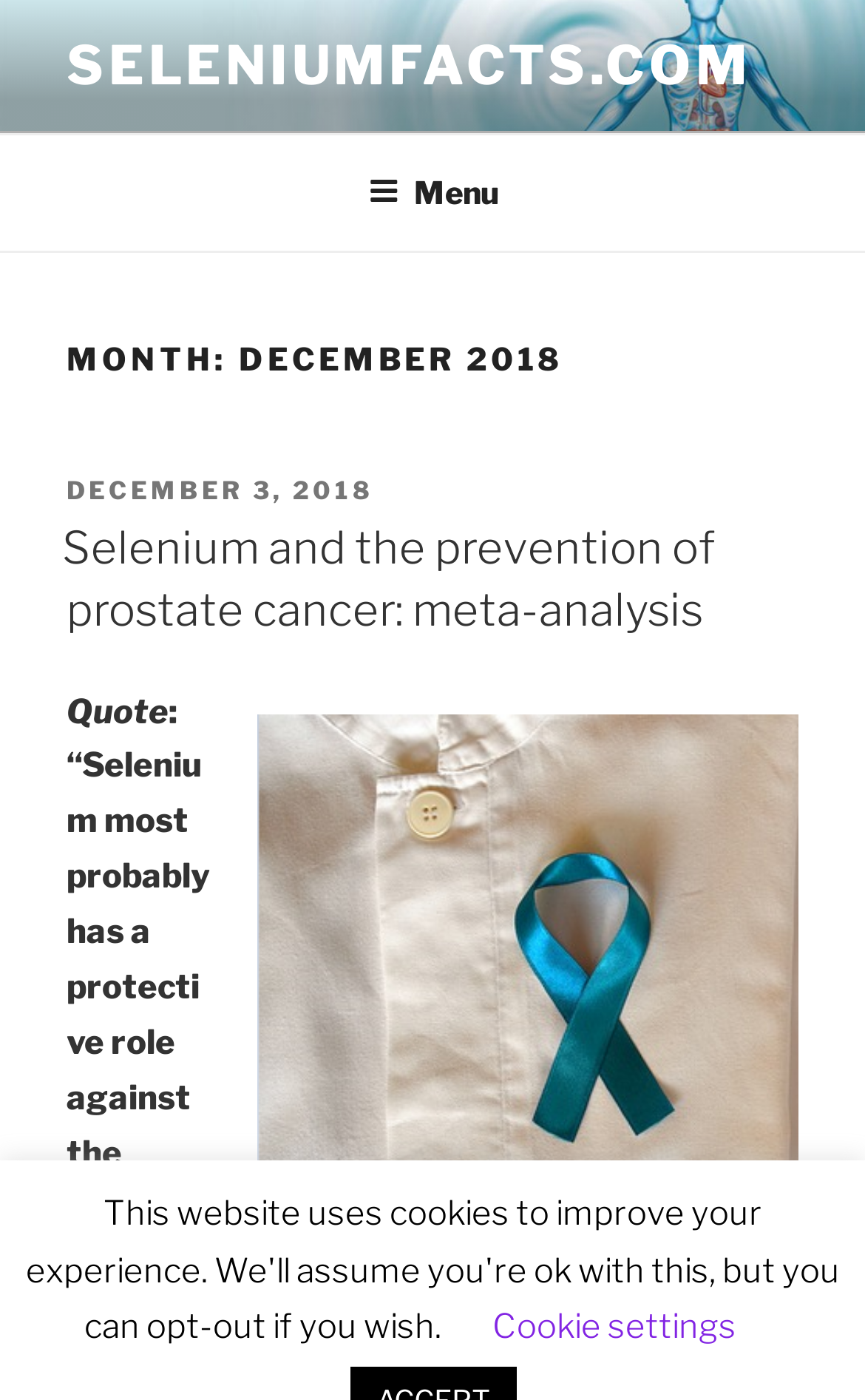Locate the primary heading on the webpage and return its text.

MONTH: DECEMBER 2018